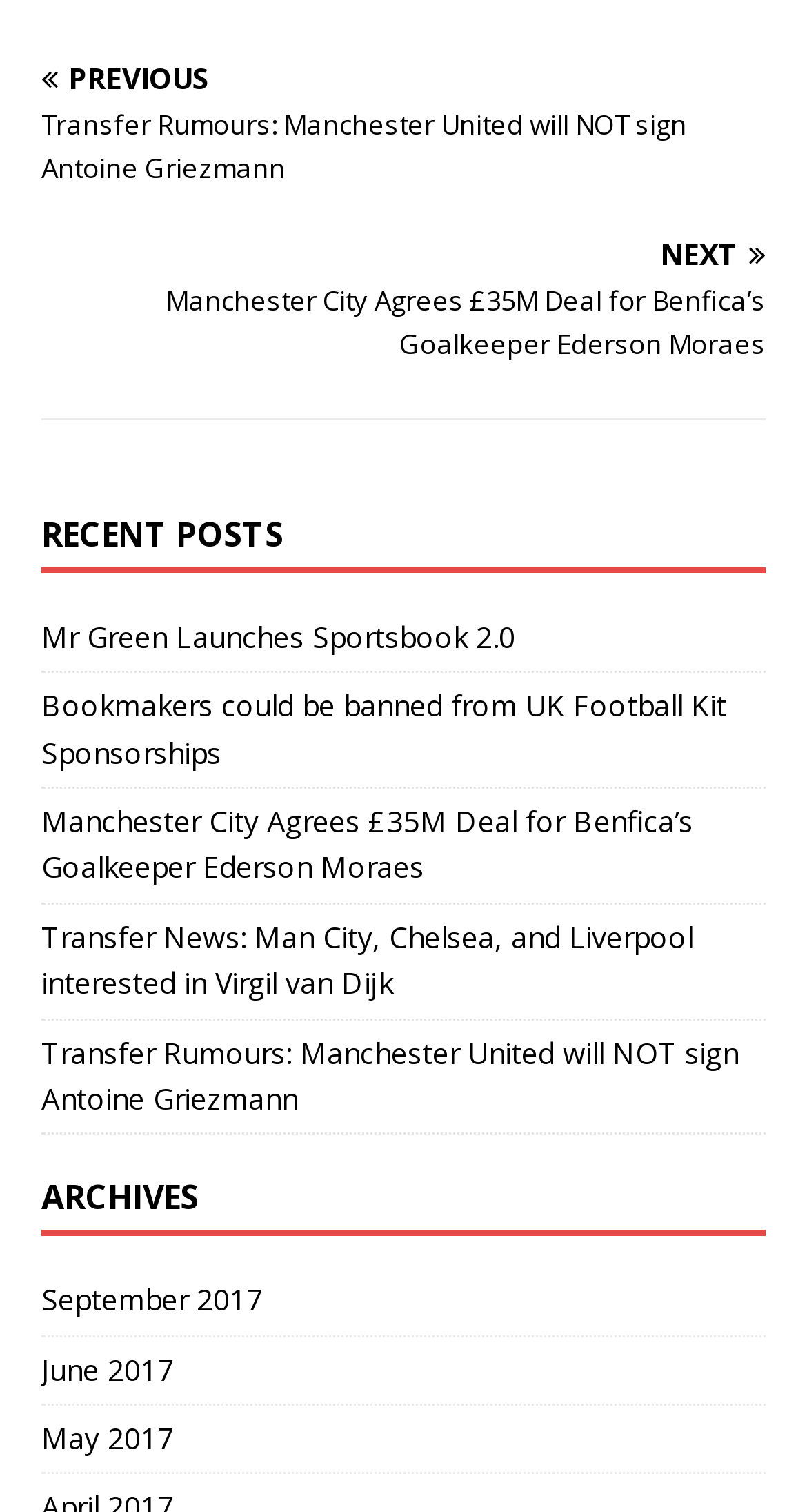Use a single word or phrase to answer this question: 
What is the name of the goalkeeper mentioned in the third link?

Ederson Moraes